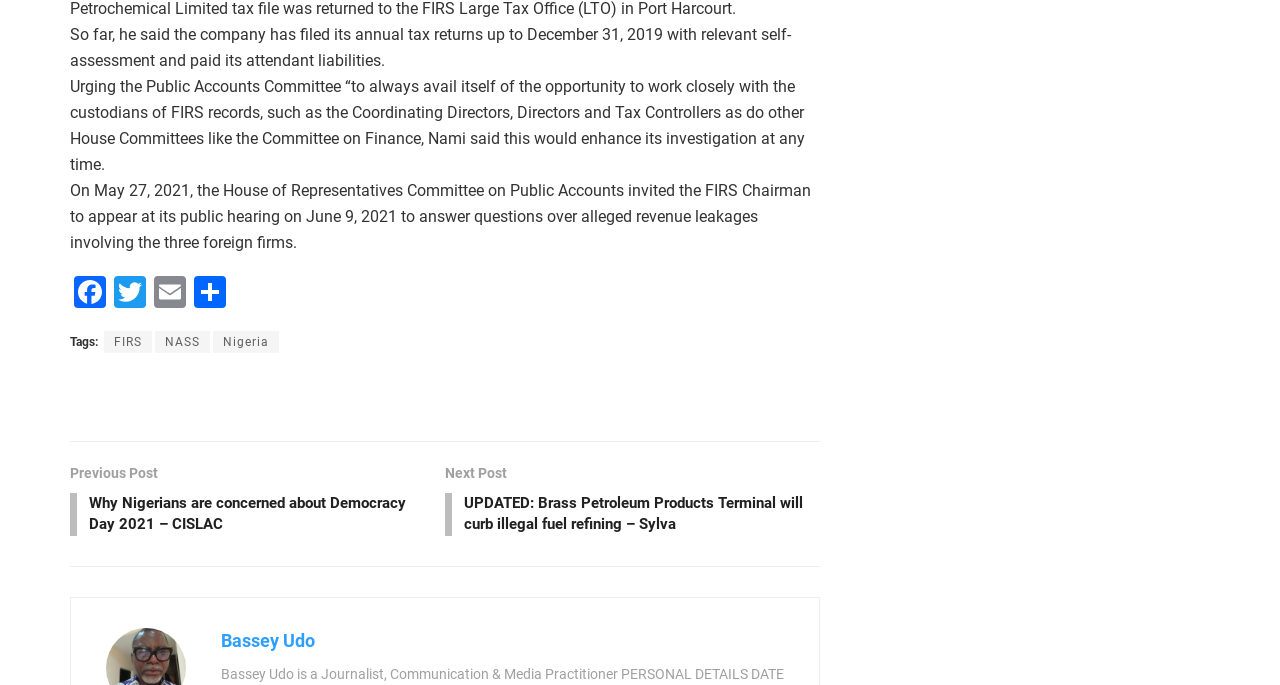What are the social media platforms mentioned in the article?
Please use the image to deliver a detailed and complete answer.

The social media platforms mentioned in the article are Facebook and Twitter, which are mentioned as links at the top of the page, along with Email and Share options.